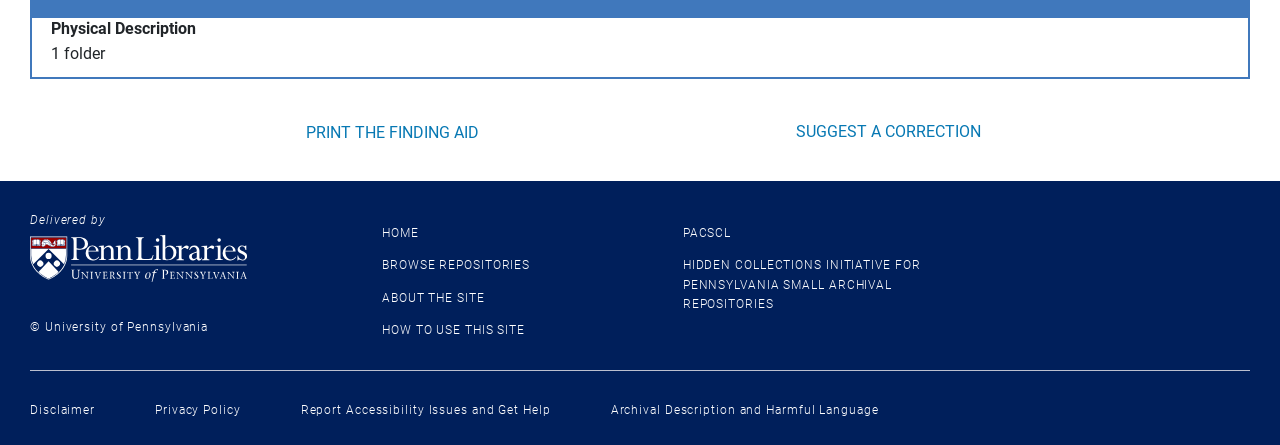Utilize the information from the image to answer the question in detail:
What is the purpose of the 'SUGGEST A CORRECTION' link?

The link 'SUGGEST A CORRECTION' is located at the top of the page, suggesting that its purpose is to allow users to provide feedback or corrections to the webpage's content.